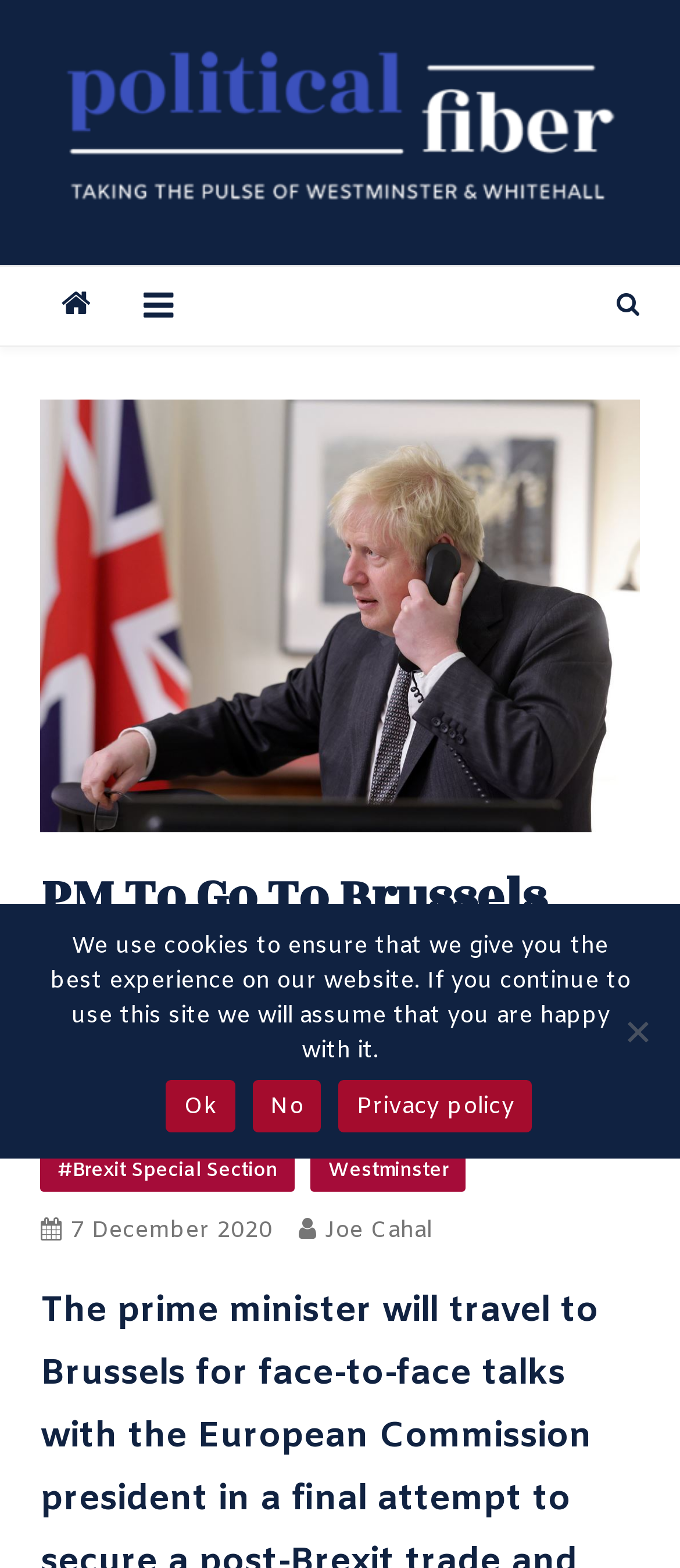What is the text of the webpage's headline?

PM To Go To Brussels For Make Or Break Talks As Brexit Enters ‘Endgame’